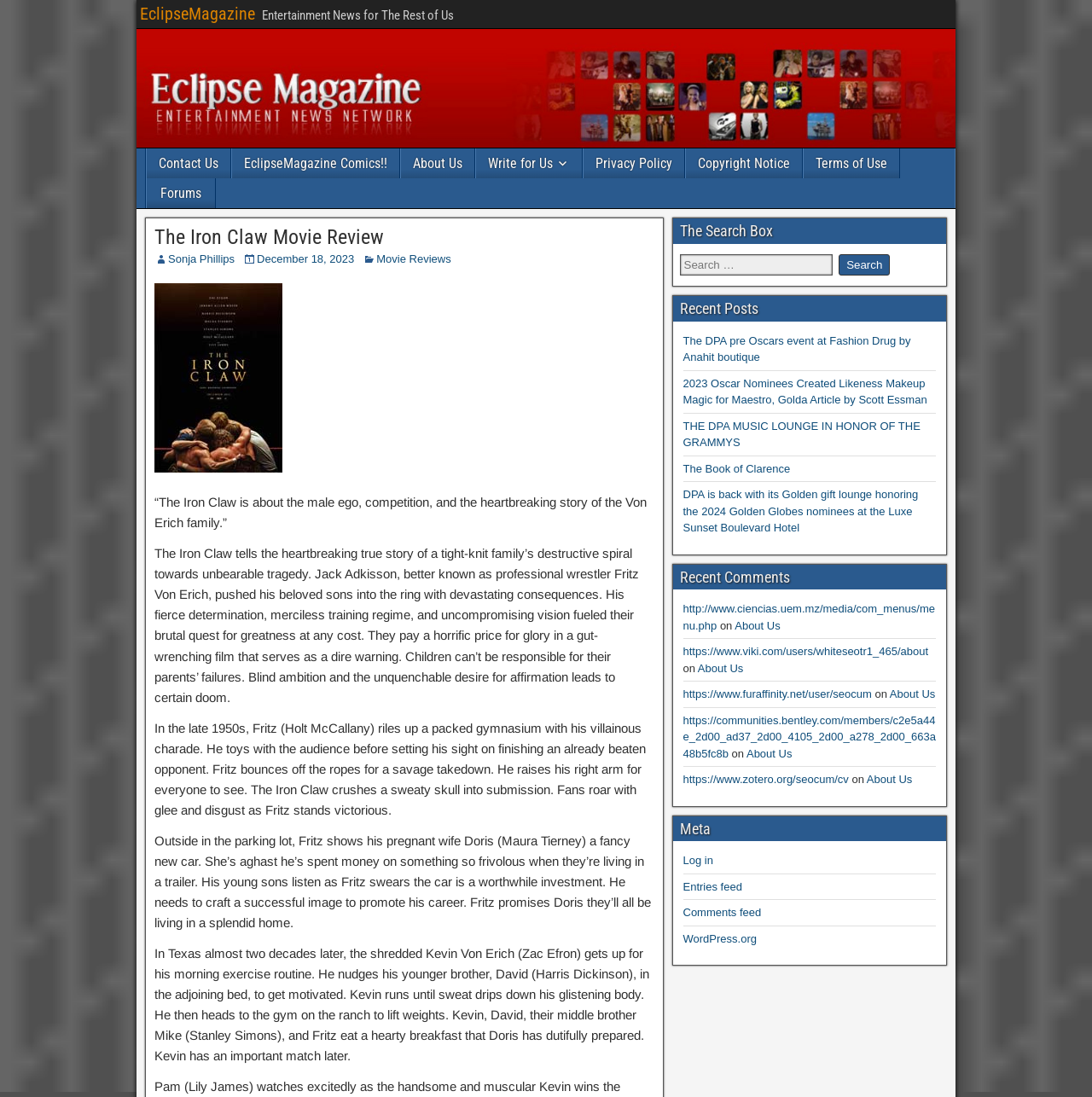Respond concisely with one word or phrase to the following query:
What is the name of the wrestler mentioned in the review?

Fritz Von Erich